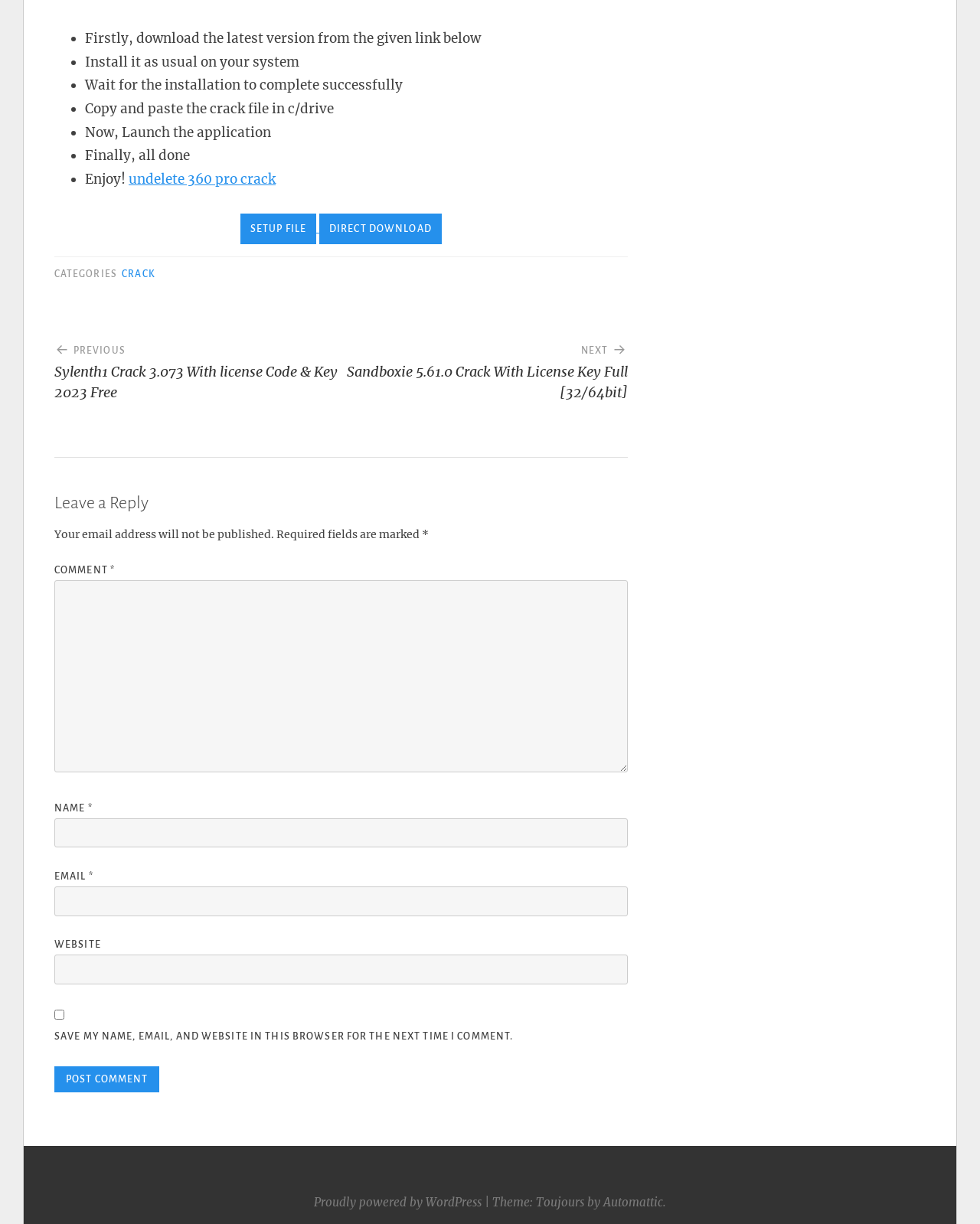Determine the bounding box coordinates of the element's region needed to click to follow the instruction: "Click on the 'Post Comment' button". Provide these coordinates as four float numbers between 0 and 1, formatted as [left, top, right, bottom].

[0.055, 0.871, 0.163, 0.892]